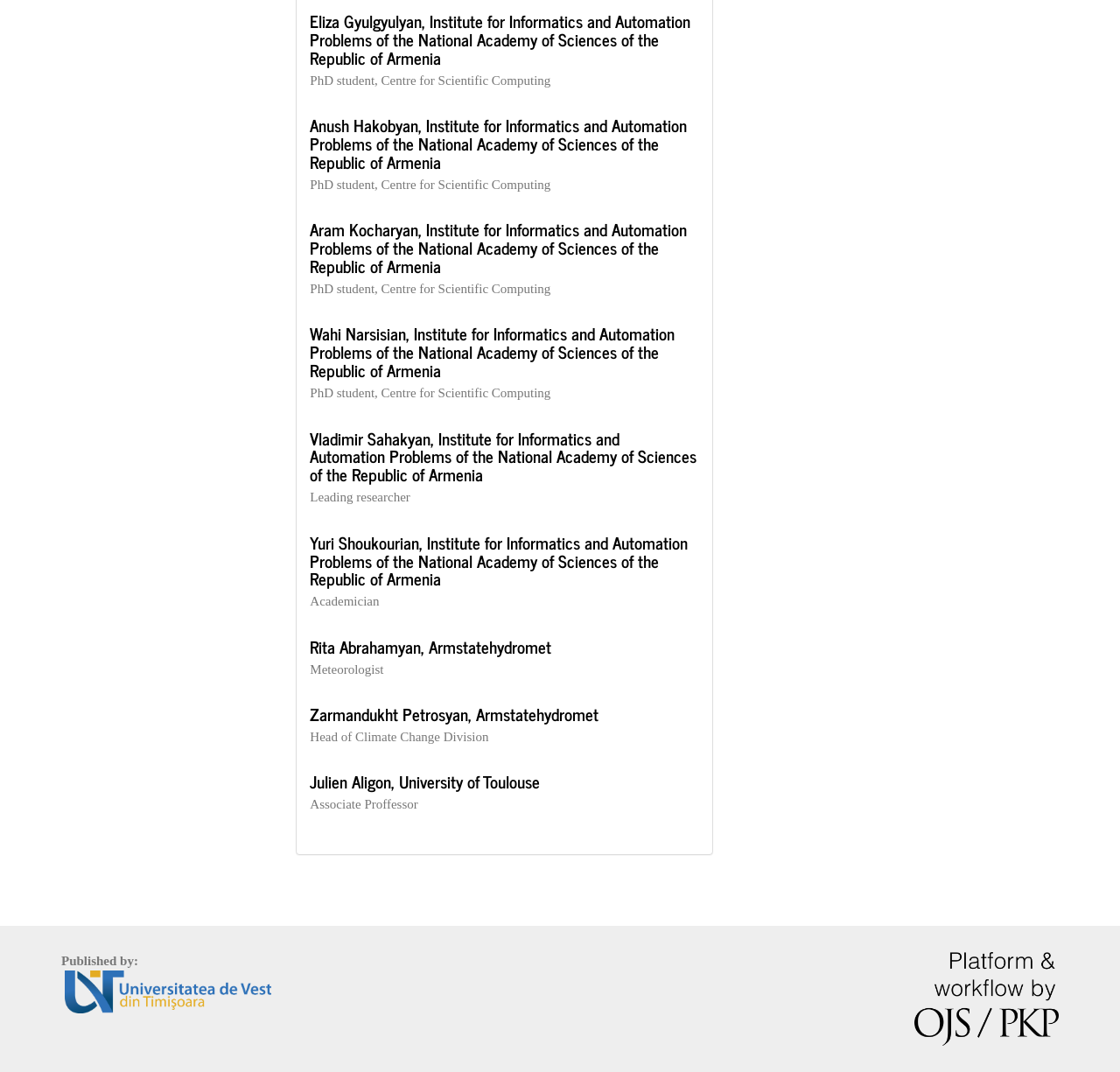Respond with a single word or short phrase to the following question: 
What is the name of the university associated with Julien Aligon?

University of Toulouse